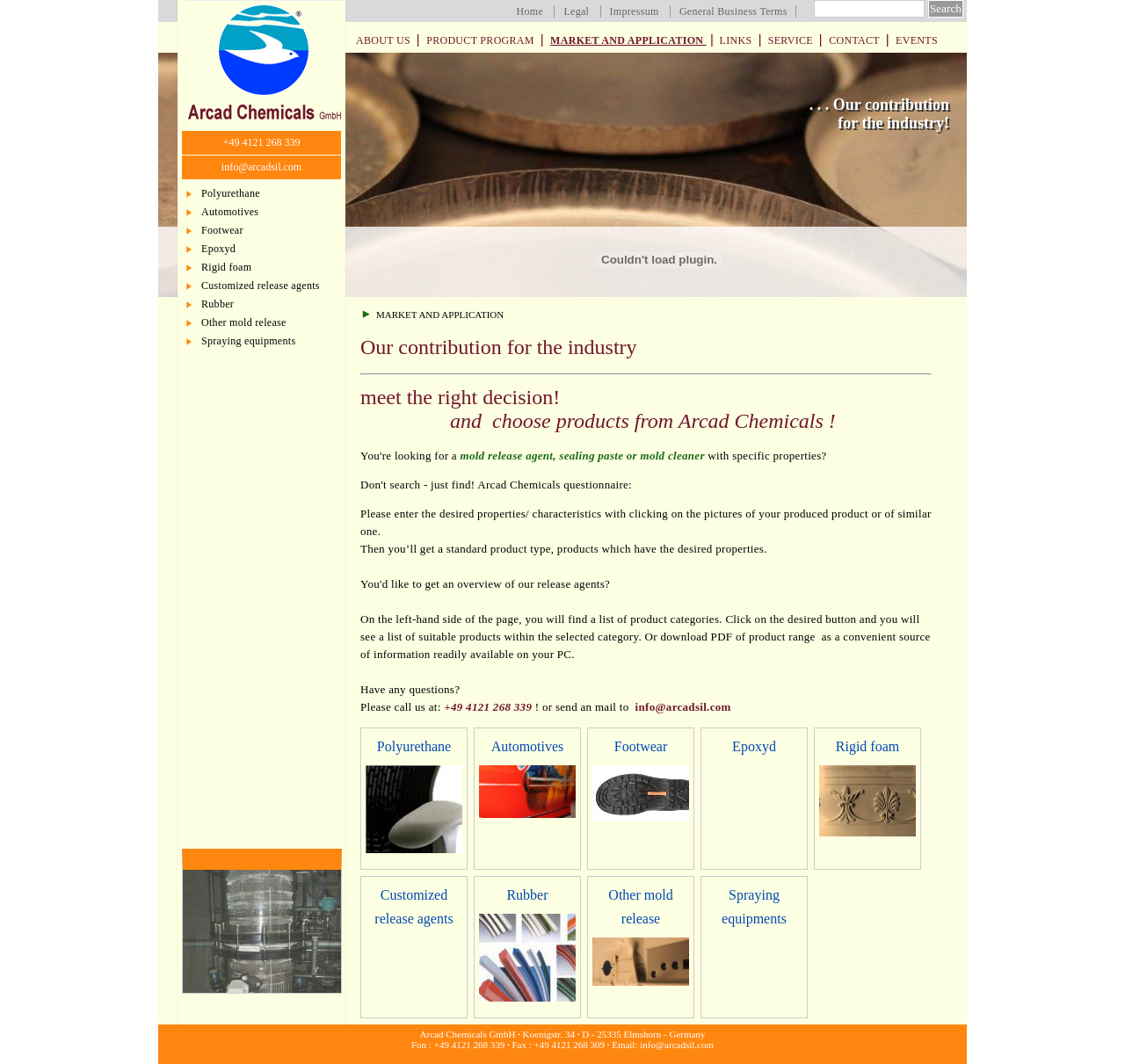Give a one-word or short phrase answer to the question: 
How can I contact Arcad Chemicals?

Call or email